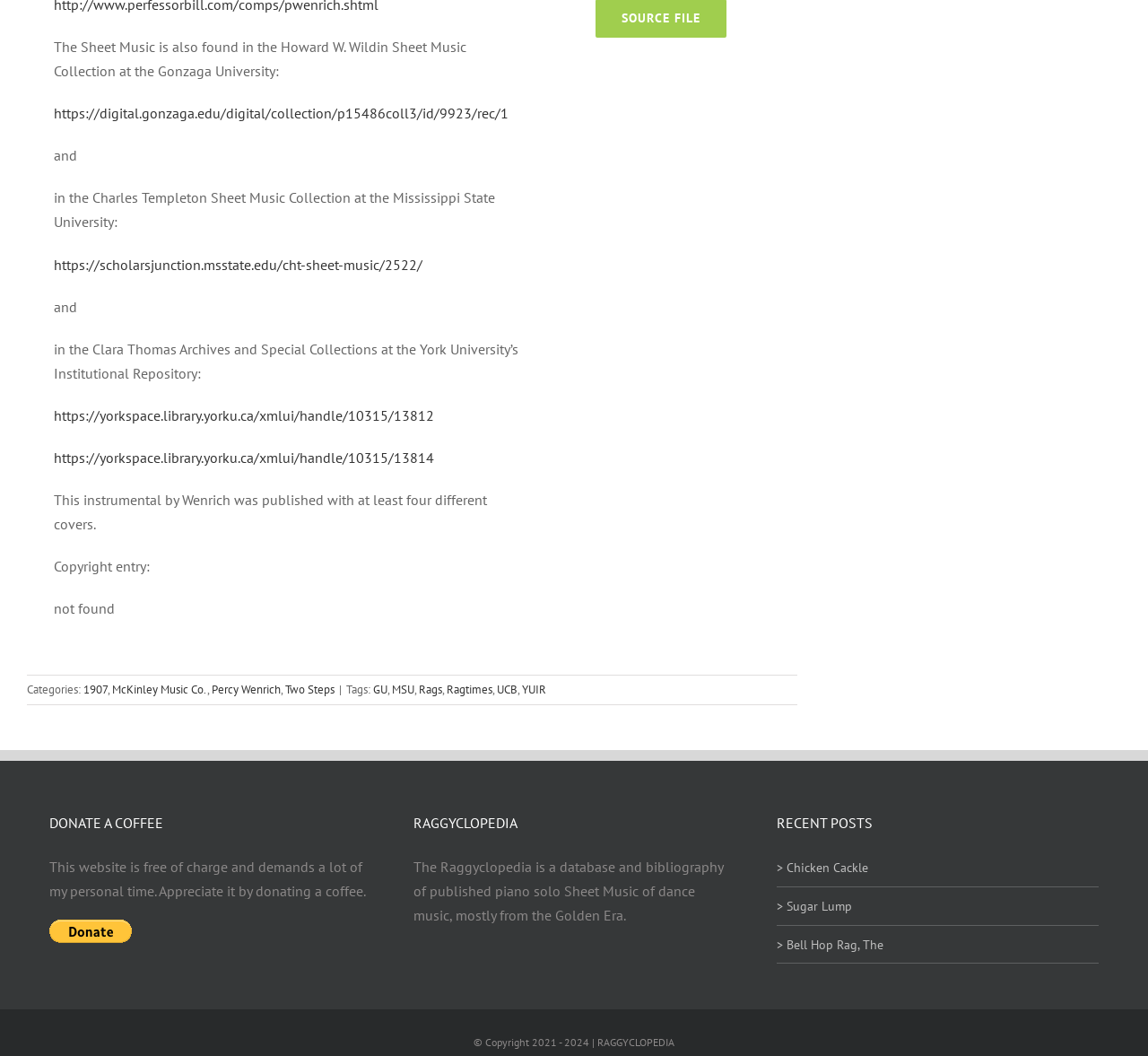Identify the coordinates of the bounding box for the element that must be clicked to accomplish the instruction: "Explore the Raggyclopedia database".

[0.36, 0.812, 0.629, 0.875]